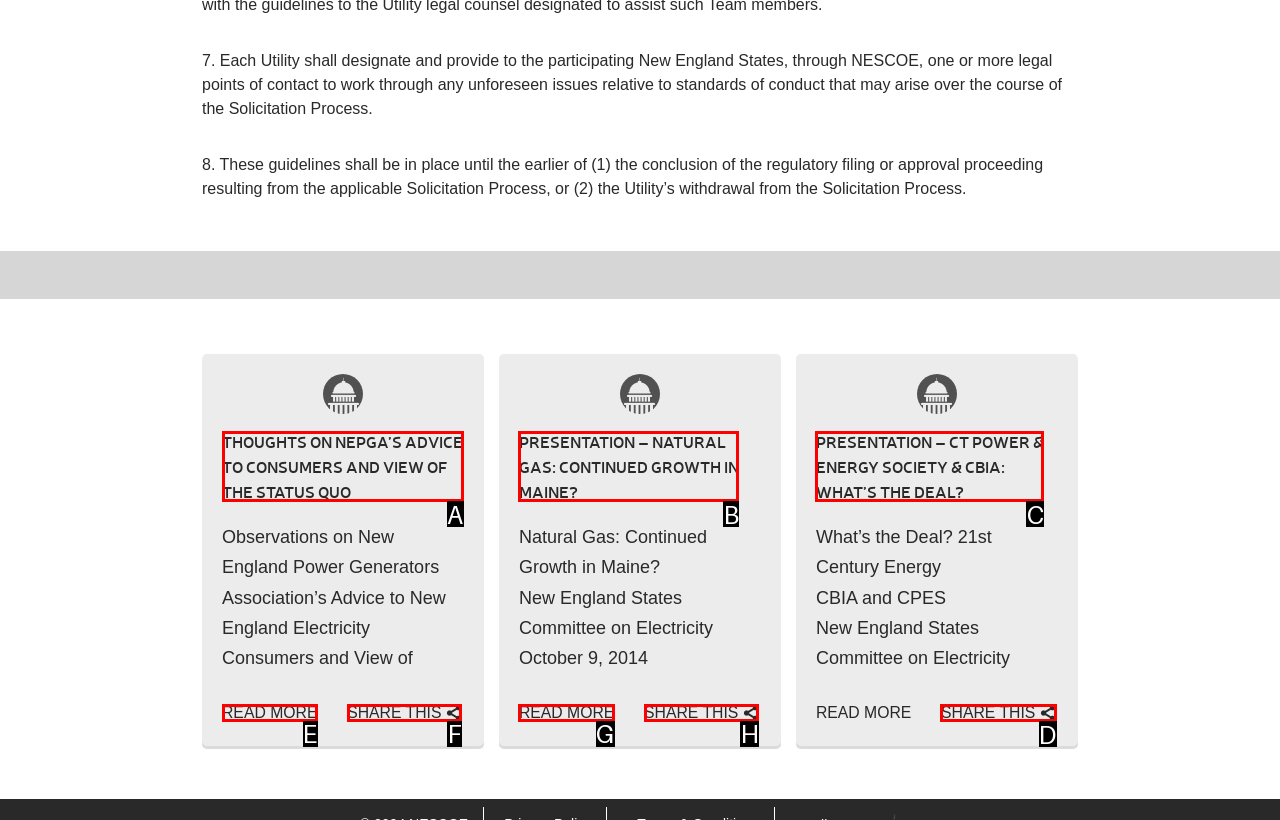Find the option you need to click to complete the following instruction: Share the article on CT POWER & ENERGY SOCIETY & CBIA: WHAT’S THE DEAL?
Answer with the corresponding letter from the choices given directly.

D